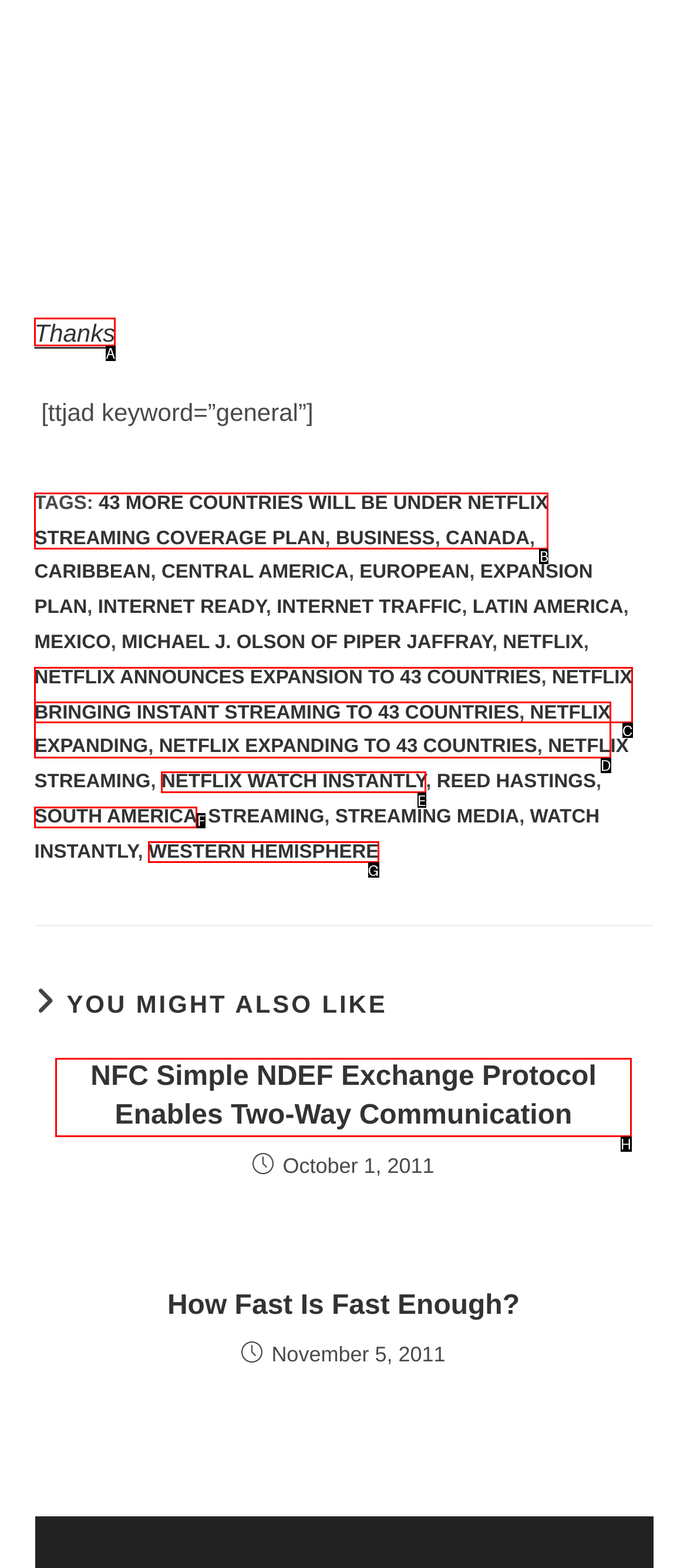Point out the letter of the HTML element you should click on to execute the task: Click on the link 'NFC Simple NDEF Exchange Protocol Enables Two-Way Communication'
Reply with the letter from the given options.

H